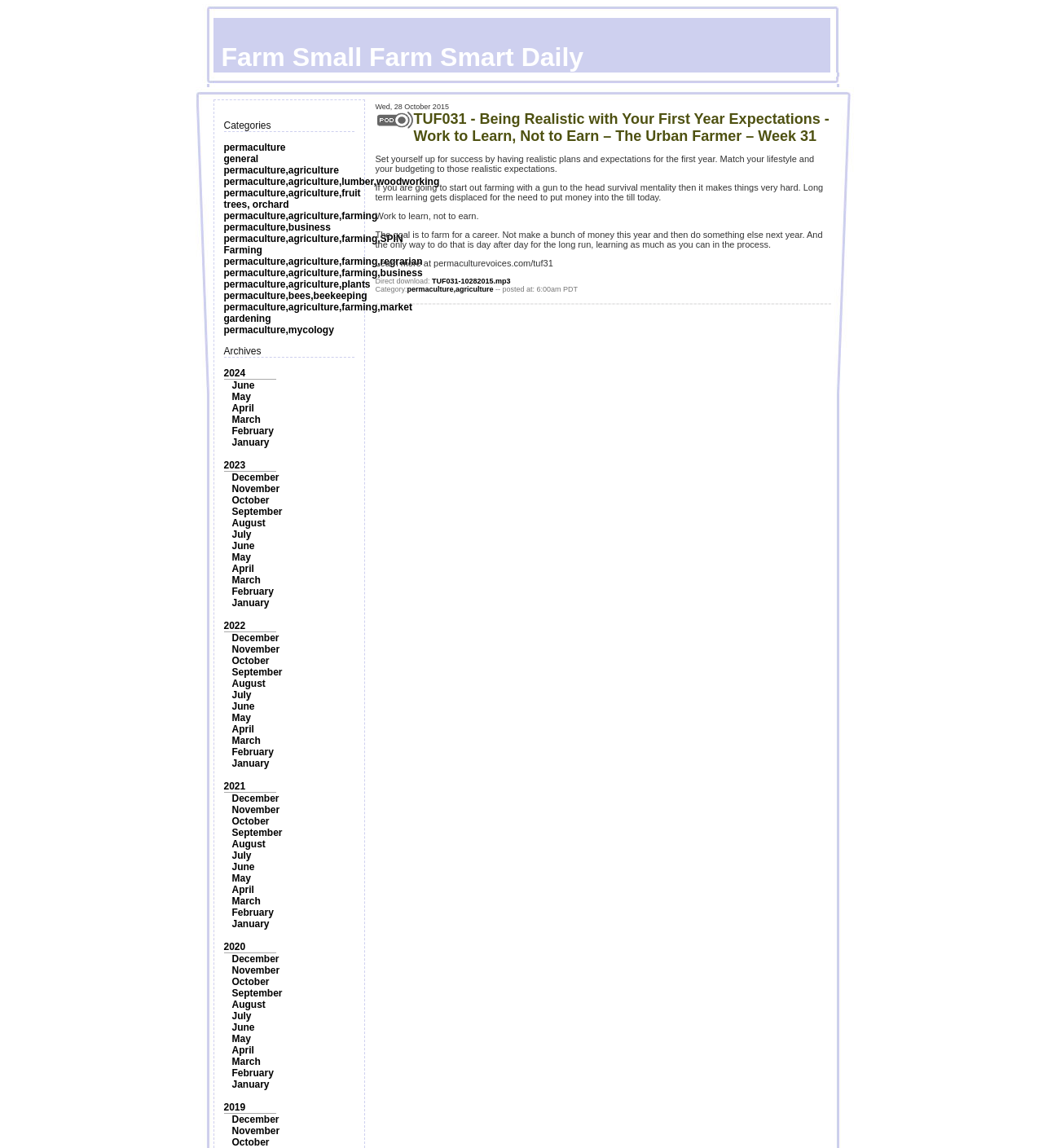What is the position of the 'Categories' section on the page?
Based on the image, respond with a single word or phrase.

top-left